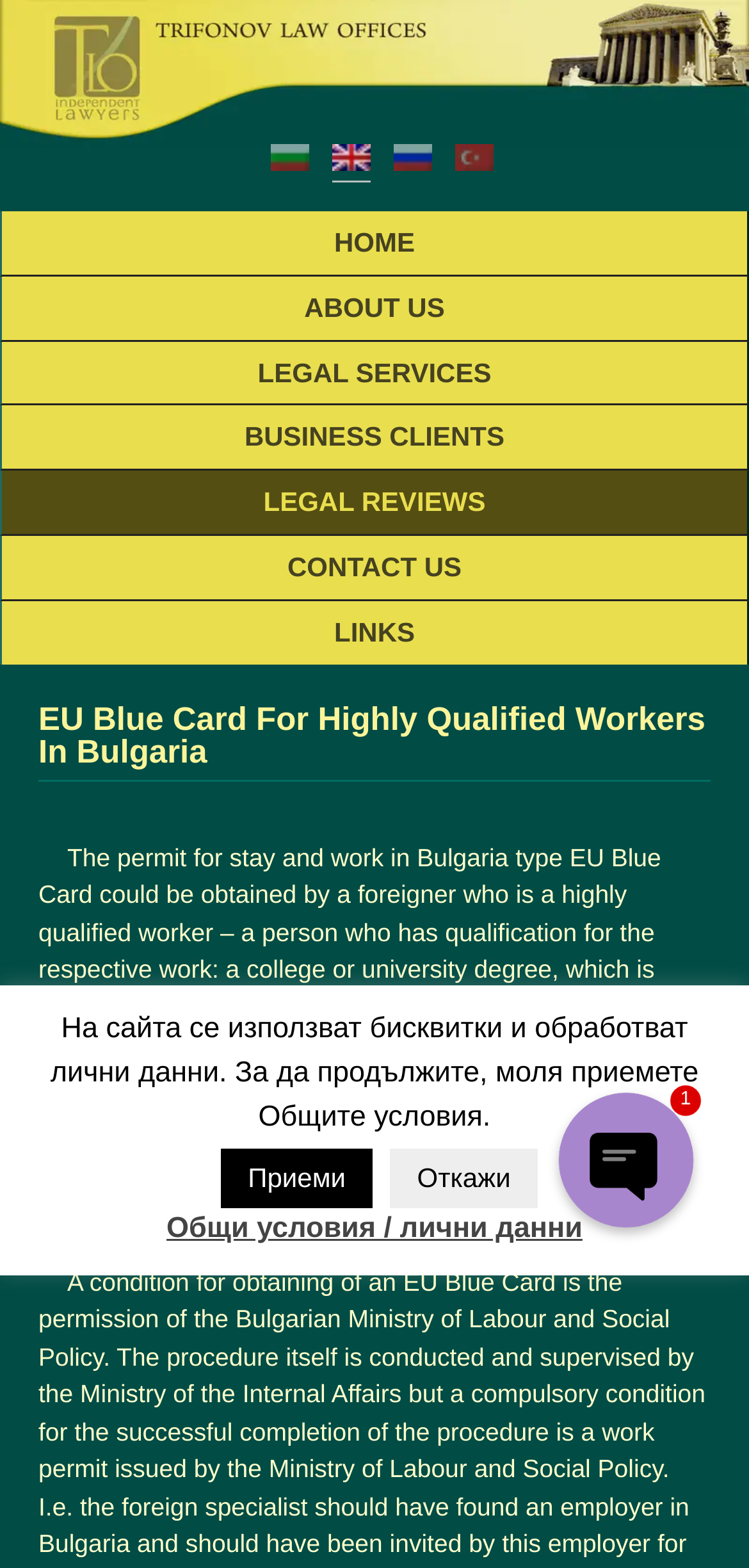What is required for a college or university degree?
Please respond to the question with a detailed and well-explained answer.

According to the webpage, a college or university degree requires a period of education not less than three years, which is conducted by an educational institution acknowledged as an institution of higher education by the respective country.